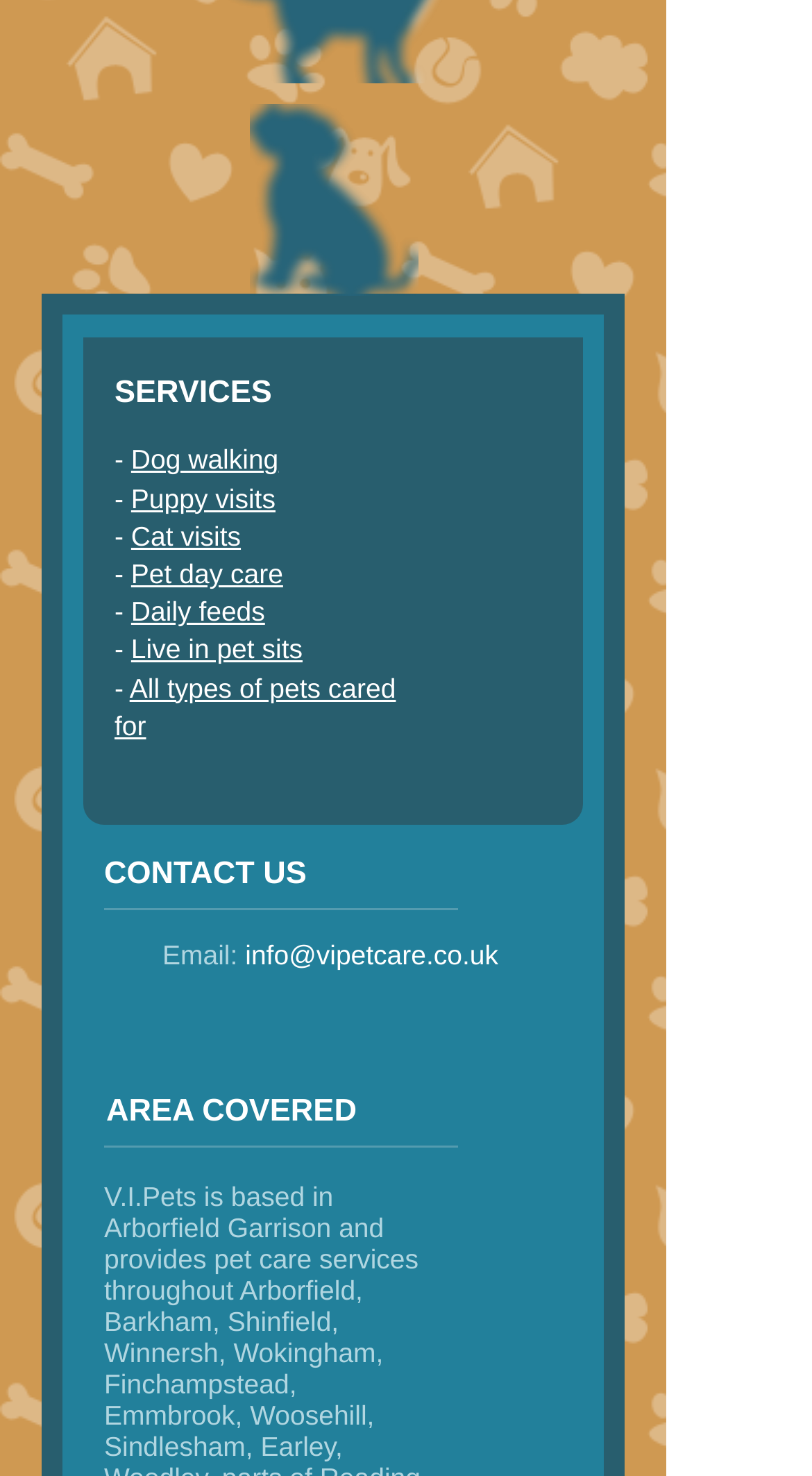What services are offered by VIPetCare?
Please answer the question with as much detail and depth as you can.

Based on the links provided on the webpage, VIPetCare offers various pet care services including dog walking, puppy visits, cat visits, pet day care, daily feeds, live in pet sits, and care for all types of pets.